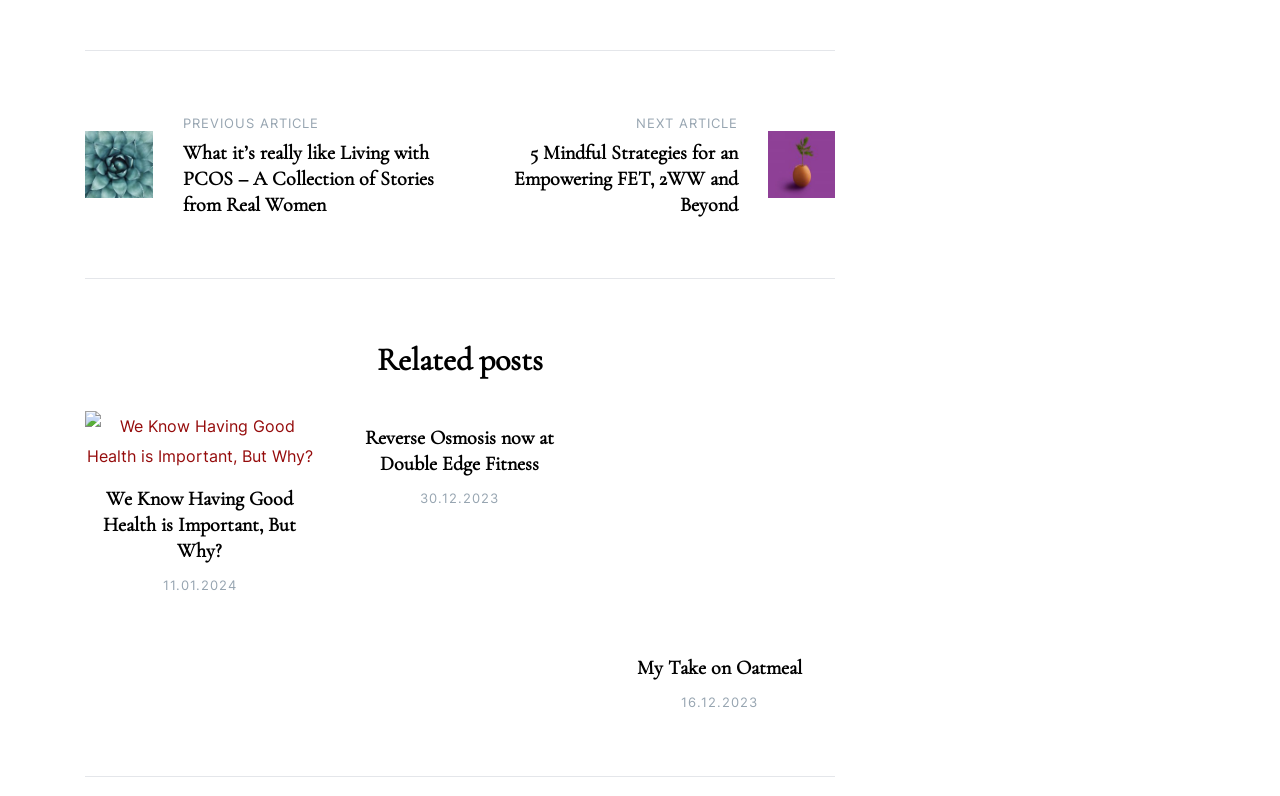Pinpoint the bounding box coordinates of the clickable element needed to complete the instruction: "Check the related post about good health". The coordinates should be provided as four float numbers between 0 and 1: [left, top, right, bottom].

[0.066, 0.61, 0.246, 0.708]